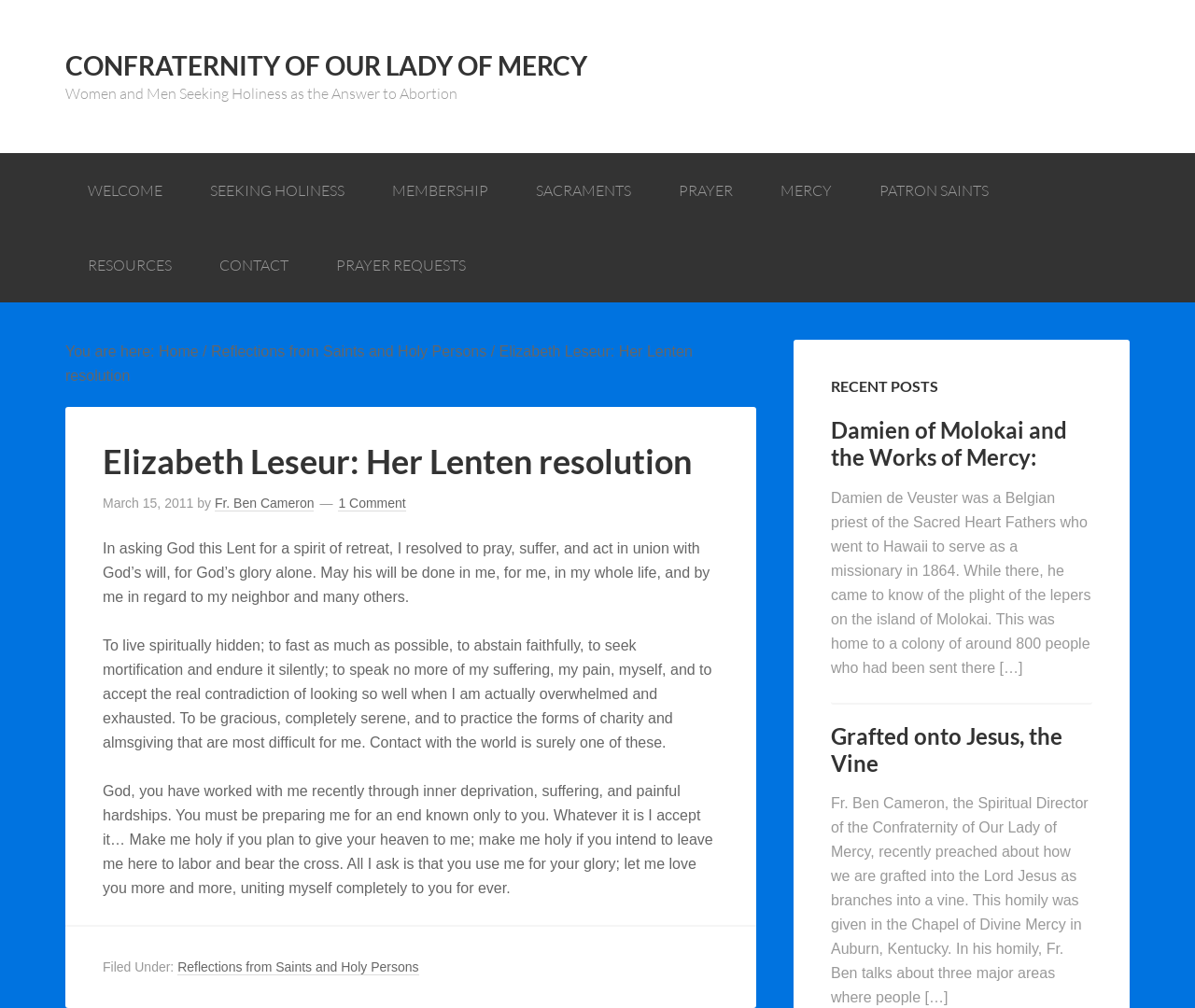How many lepers were on the island of Molokai?
We need a detailed and exhaustive answer to the question. Please elaborate.

I found the answer by looking at the article element with the title 'Damien of Molokai and the Works of Mercy:', which mentions that Damien de Veuster came to know of the plight of the lepers on the island of Molokai, which was home to a colony of around 800 people. This suggests that there were around 800 lepers on the island of Molokai.